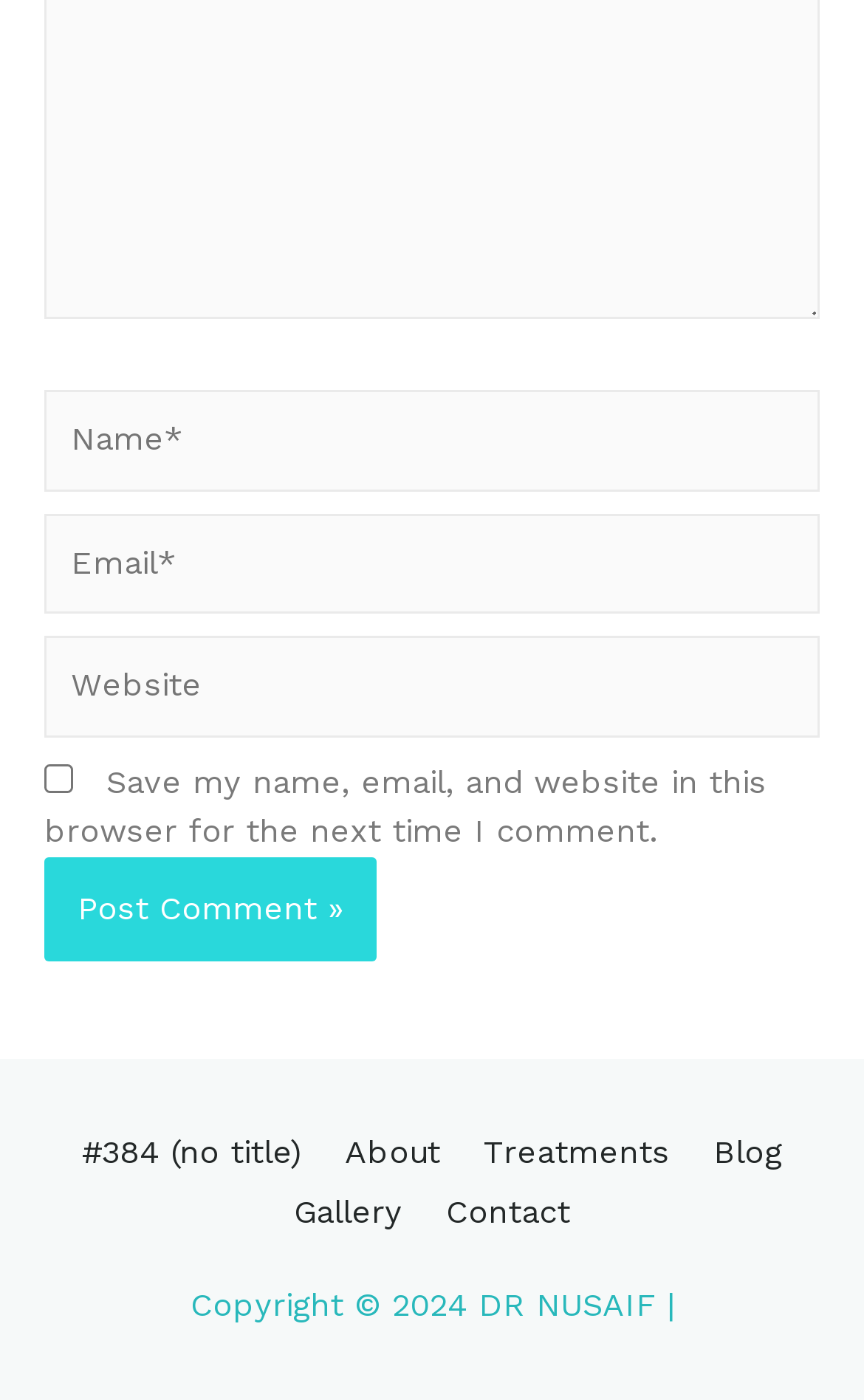What is the purpose of the checkbox?
Give a one-word or short phrase answer based on the image.

Save comment info